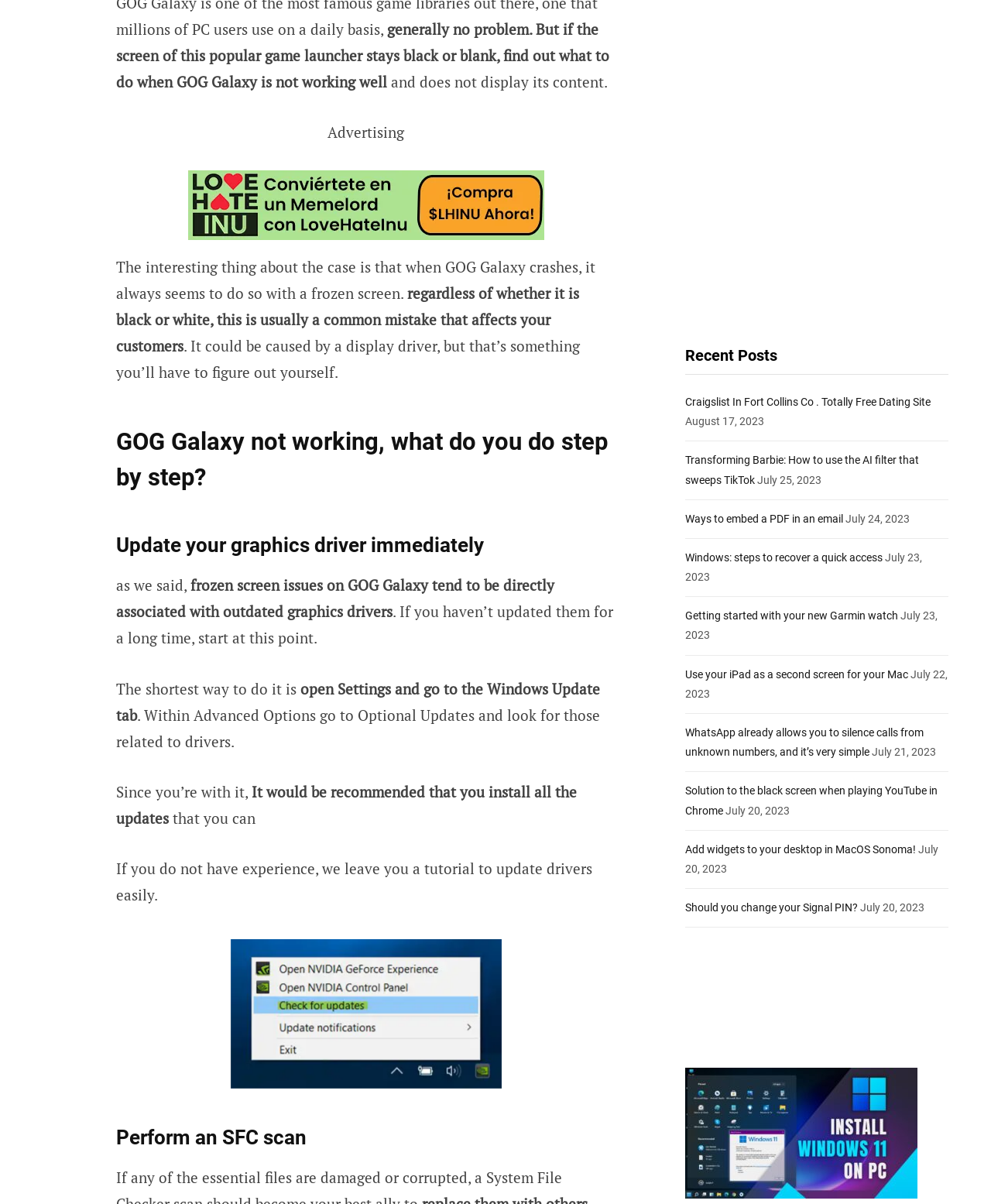Please specify the bounding box coordinates of the clickable region to carry out the following instruction: "View MitoPedia". The coordinates should be four float numbers between 0 and 1, in the format [left, top, right, bottom].

None